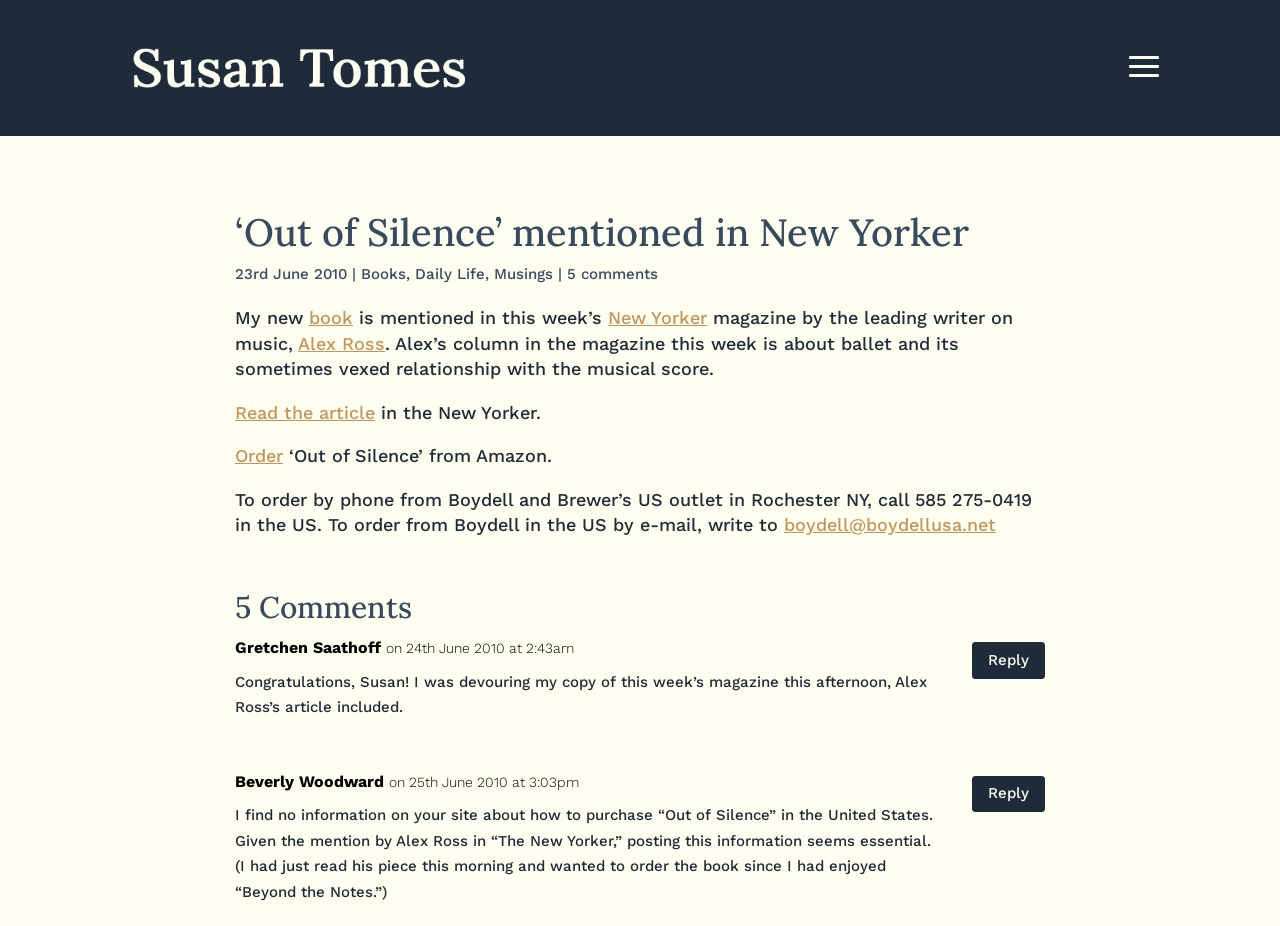Give a succinct answer to this question in a single word or phrase: 
What is the name of the magazine that mentioned the book?

New Yorker